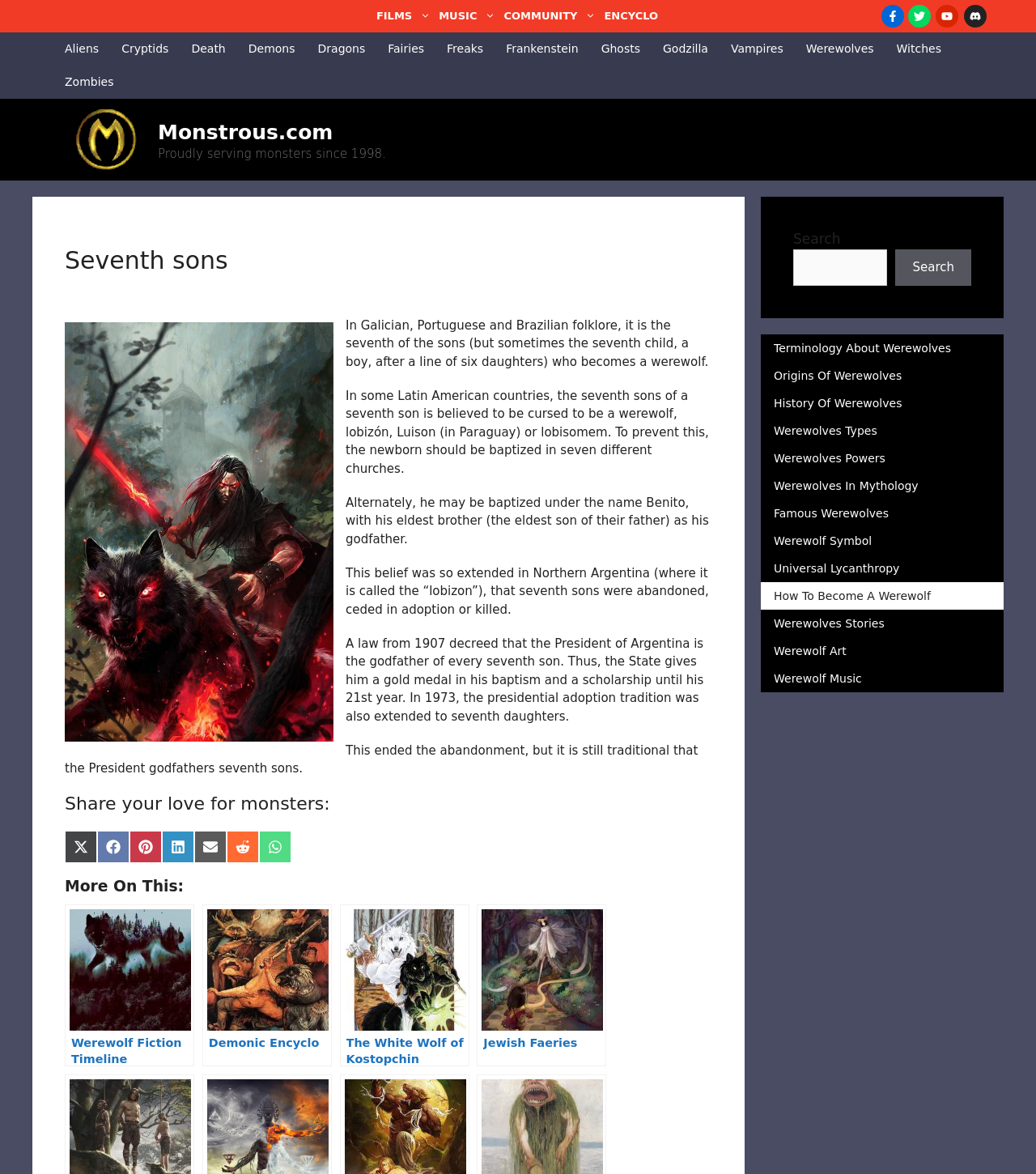Predict the bounding box of the UI element that fits this description: "aarkadv".

None